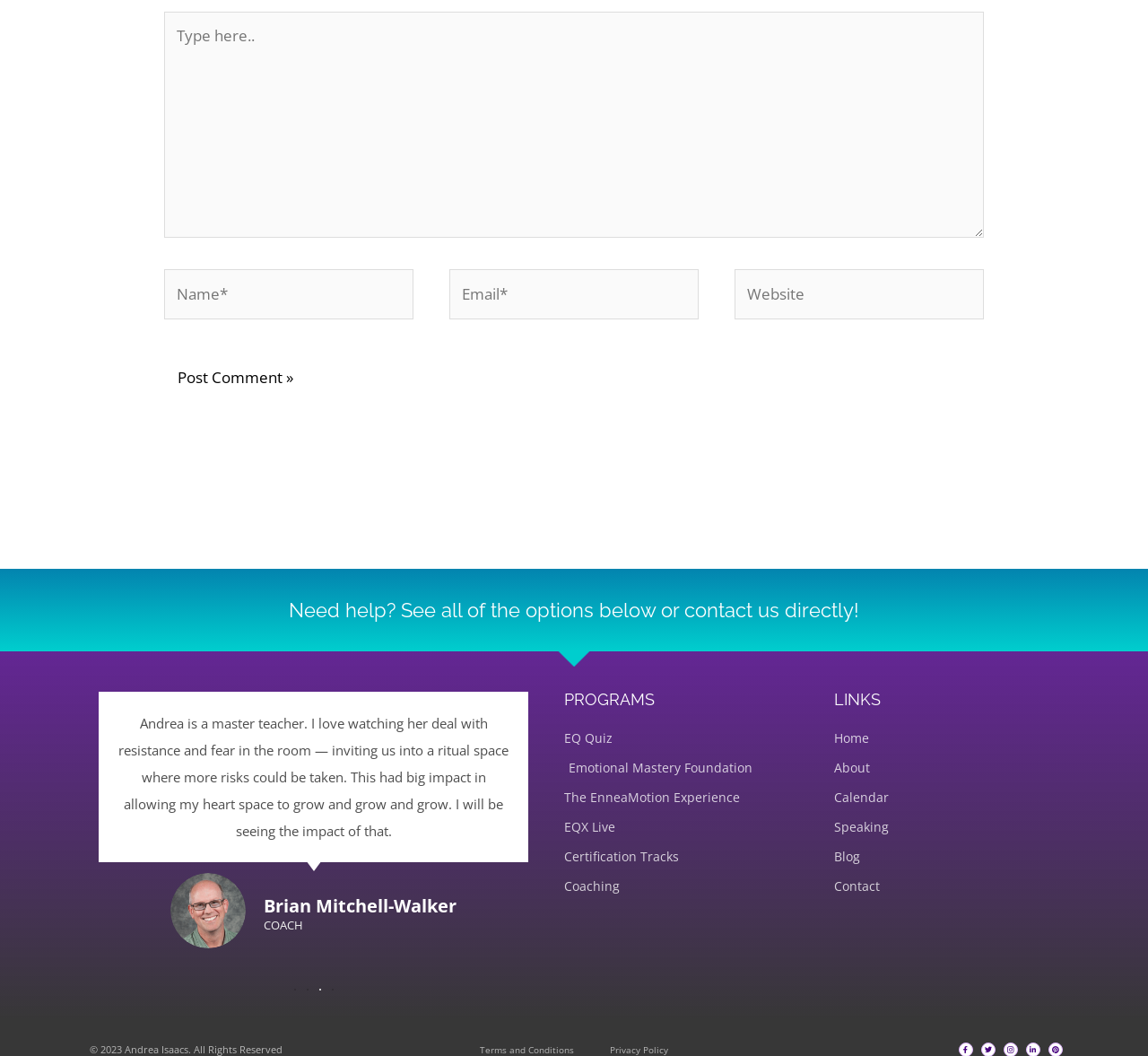Identify the bounding box coordinates of the section that should be clicked to achieve the task described: "Type your name".

[0.143, 0.255, 0.36, 0.302]